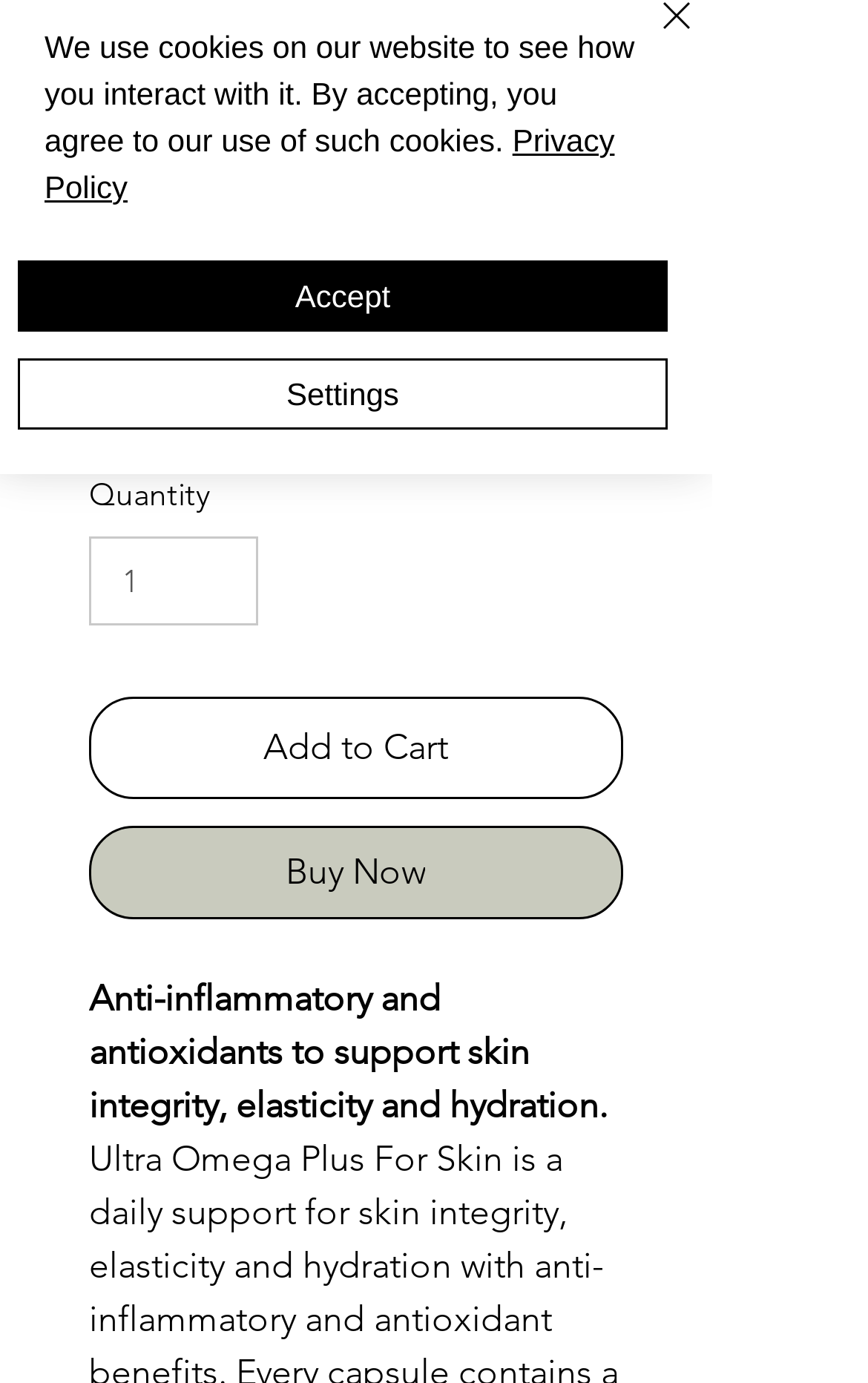Determine the bounding box coordinates in the format (top-left x, top-left y, bottom-right x, bottom-right y). Ensure all values are floating point numbers between 0 and 1. Identify the bounding box of the UI element described by: Privacy Policy

[0.051, 0.089, 0.708, 0.148]